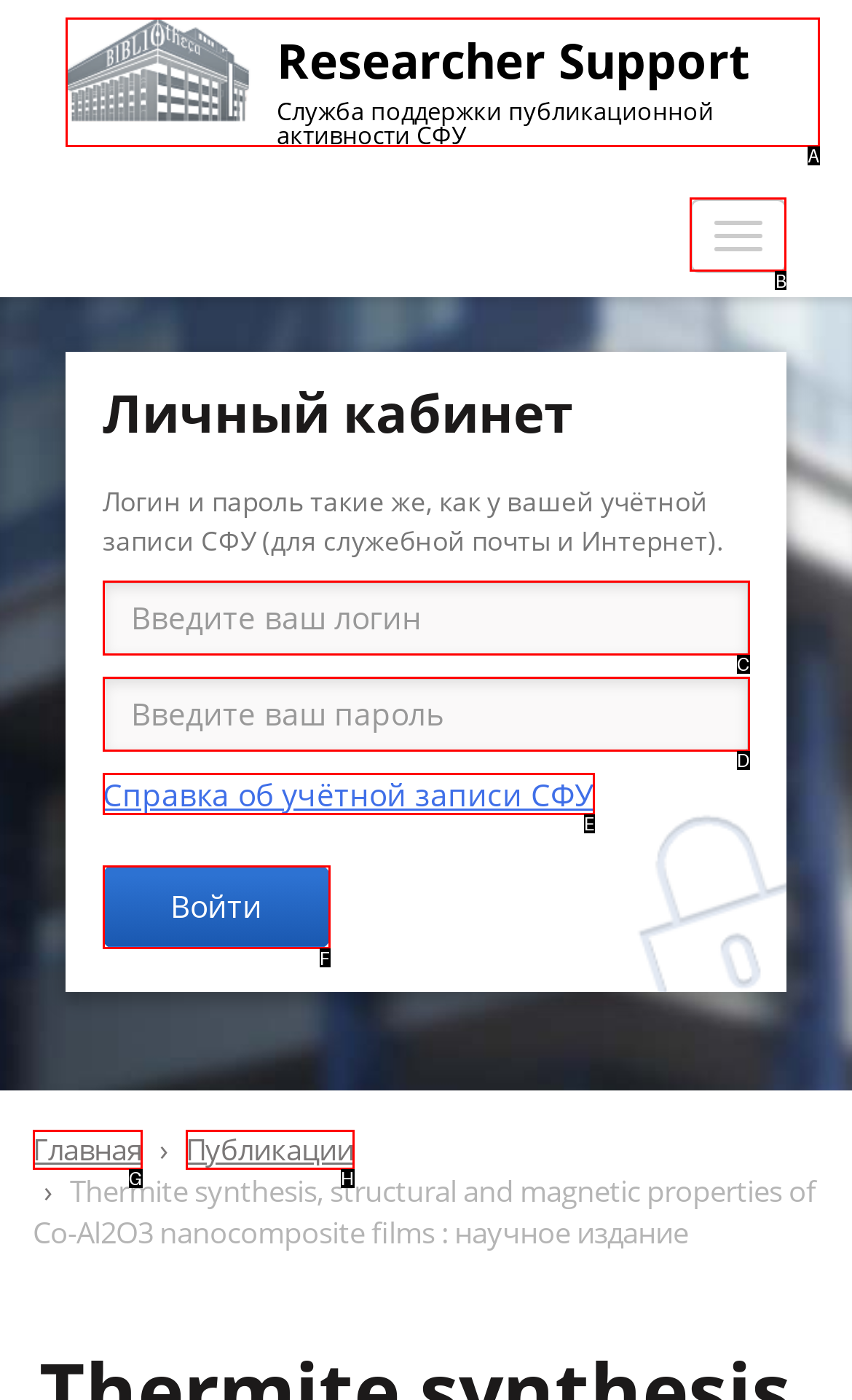Choose the HTML element that should be clicked to achieve this task: Toggle navigation
Respond with the letter of the correct choice.

B